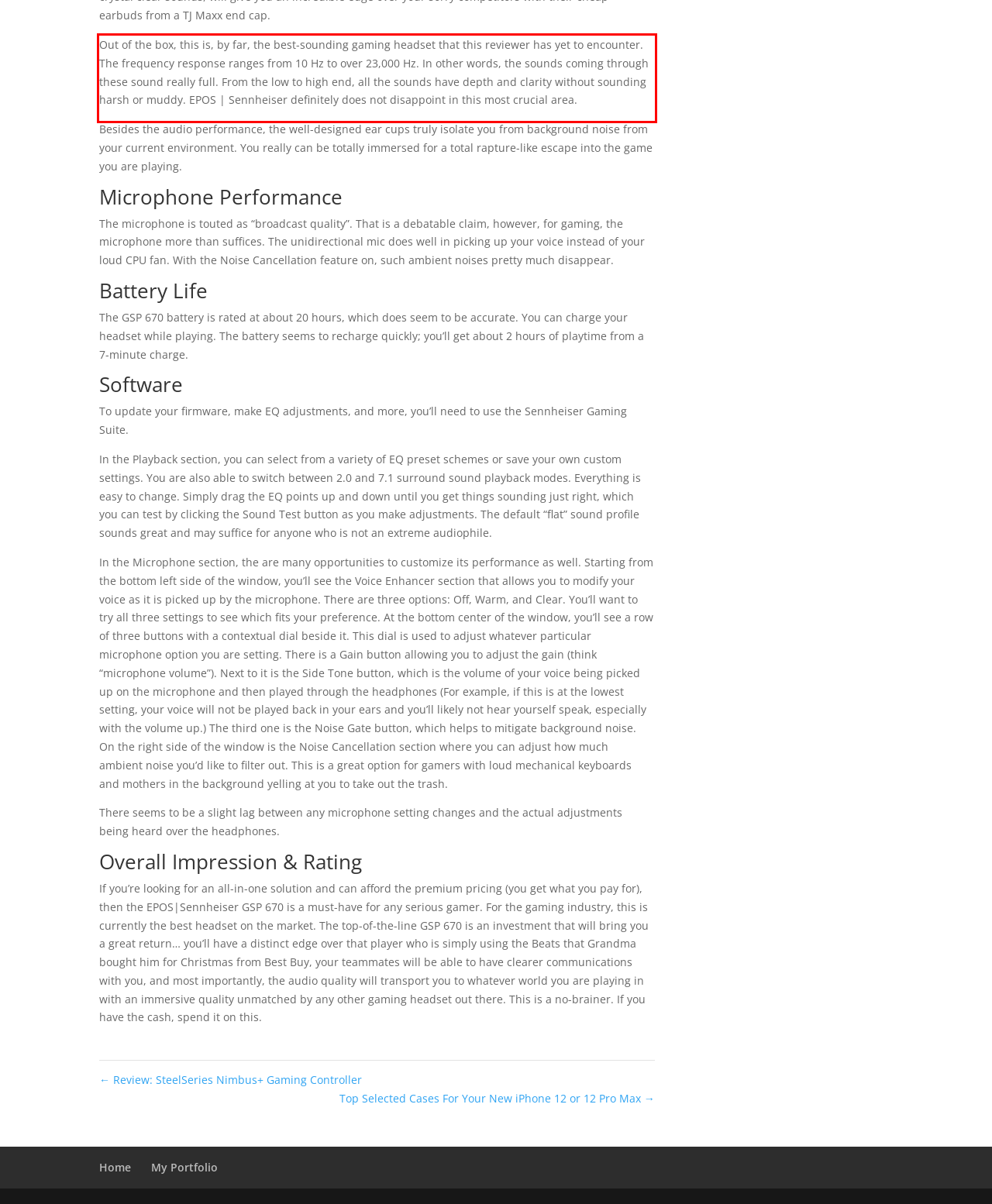Examine the webpage screenshot, find the red bounding box, and extract the text content within this marked area.

Out of the box, this is, by far, the best-sounding gaming headset that this reviewer has yet to encounter. The frequency response ranges from 10 Hz to over 23,000 Hz. In other words, the sounds coming through these sound really full. From the low to high end, all the sounds have depth and clarity without sounding harsh or muddy. EPOS | Sennheiser definitely does not disappoint in this most crucial area.